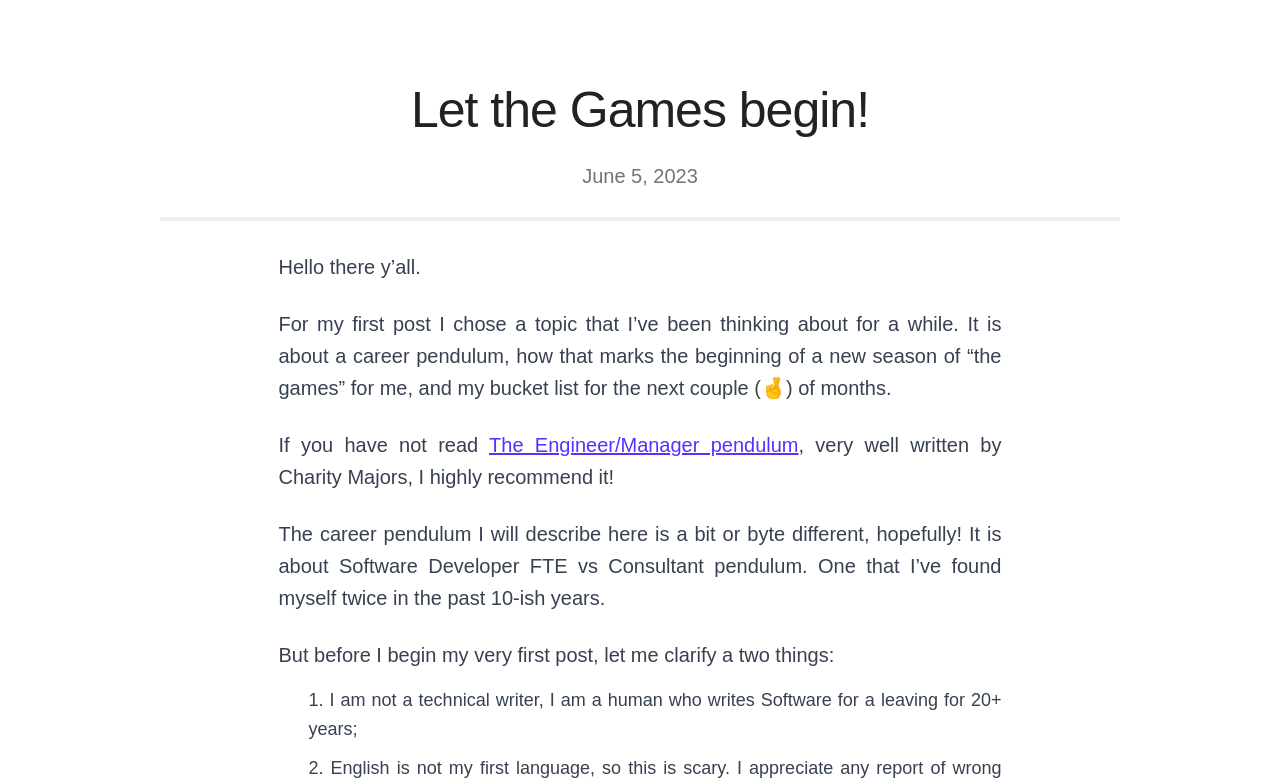Describe all the visual and textual components of the webpage comprehensively.

This webpage is a blog post about the new season of games. At the top, there is a large heading "Let the Games begin!" that spans most of the width of the page. Below the heading, there is a date "June 5, 2023" positioned slightly to the right. 

Following the date, there is a brief greeting "Hello there y’all." and then a paragraph of text that introduces the topic of the post, which is about a career pendulum and the beginning of a new season of "the games" for the author. This paragraph is positioned near the top-left of the page.

Below this introductory paragraph, there is another paragraph that mentions an article "The Engineer/Manager pendulum" by Charity Majors, with a link to the article. This paragraph is positioned near the middle of the page.

The next paragraph describes the author's own career pendulum, which is about Software Developer FTE vs Consultant pendulum, and how it differs from the one mentioned earlier. This paragraph is positioned below the previous one.

Before the author begins their post, they clarify two things in a paragraph positioned near the bottom-left of the page. The first clarification is marked with a list marker "1." and states that the author is not a technical writer, but a human who writes software for a living. The second clarification is marked with a list marker "2." and is positioned below the first one.